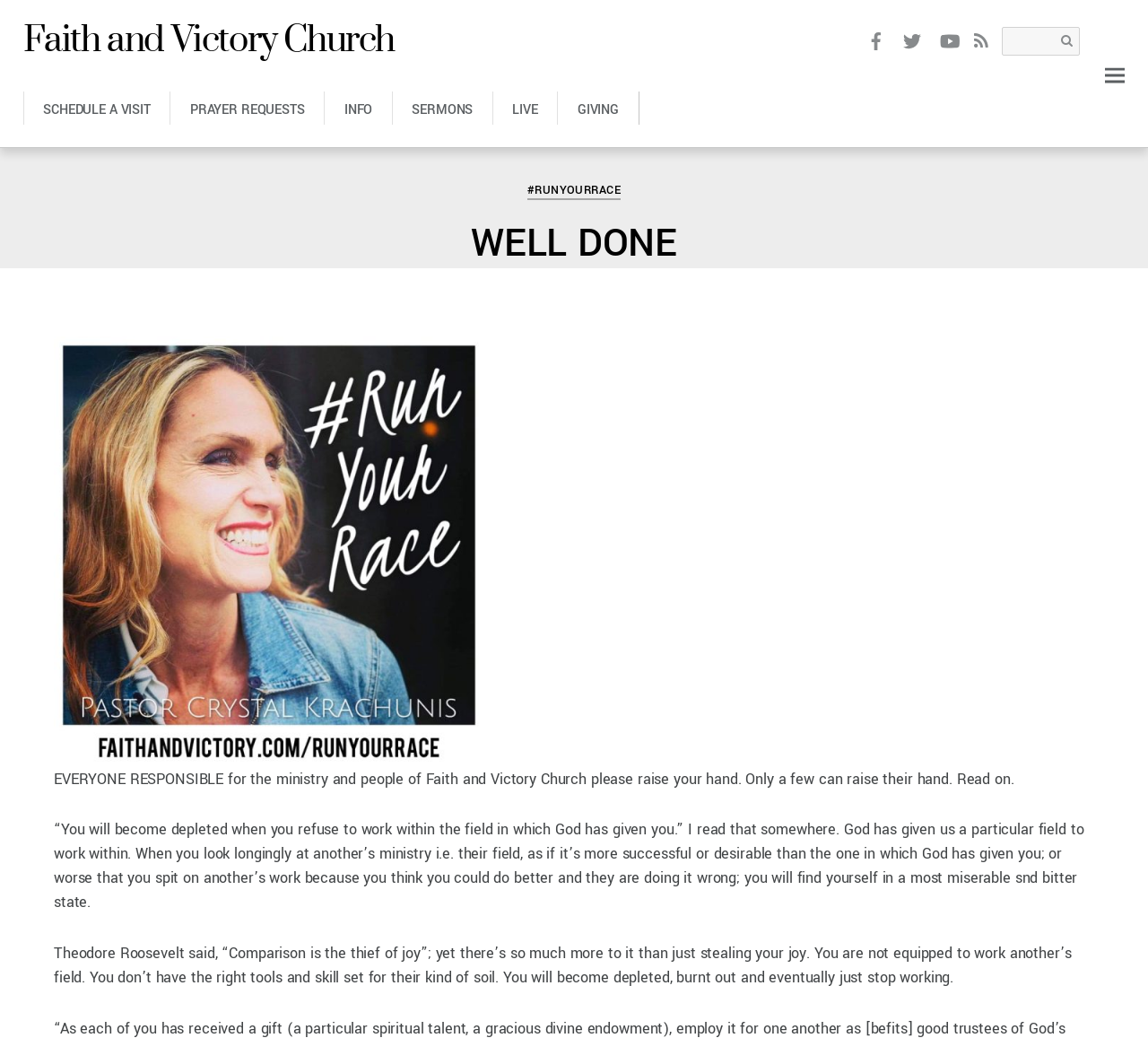Please locate the bounding box coordinates of the element's region that needs to be clicked to follow the instruction: "Schedule a visit". The bounding box coordinates should be provided as four float numbers between 0 and 1, i.e., [left, top, right, bottom].

[0.02, 0.088, 0.148, 0.12]